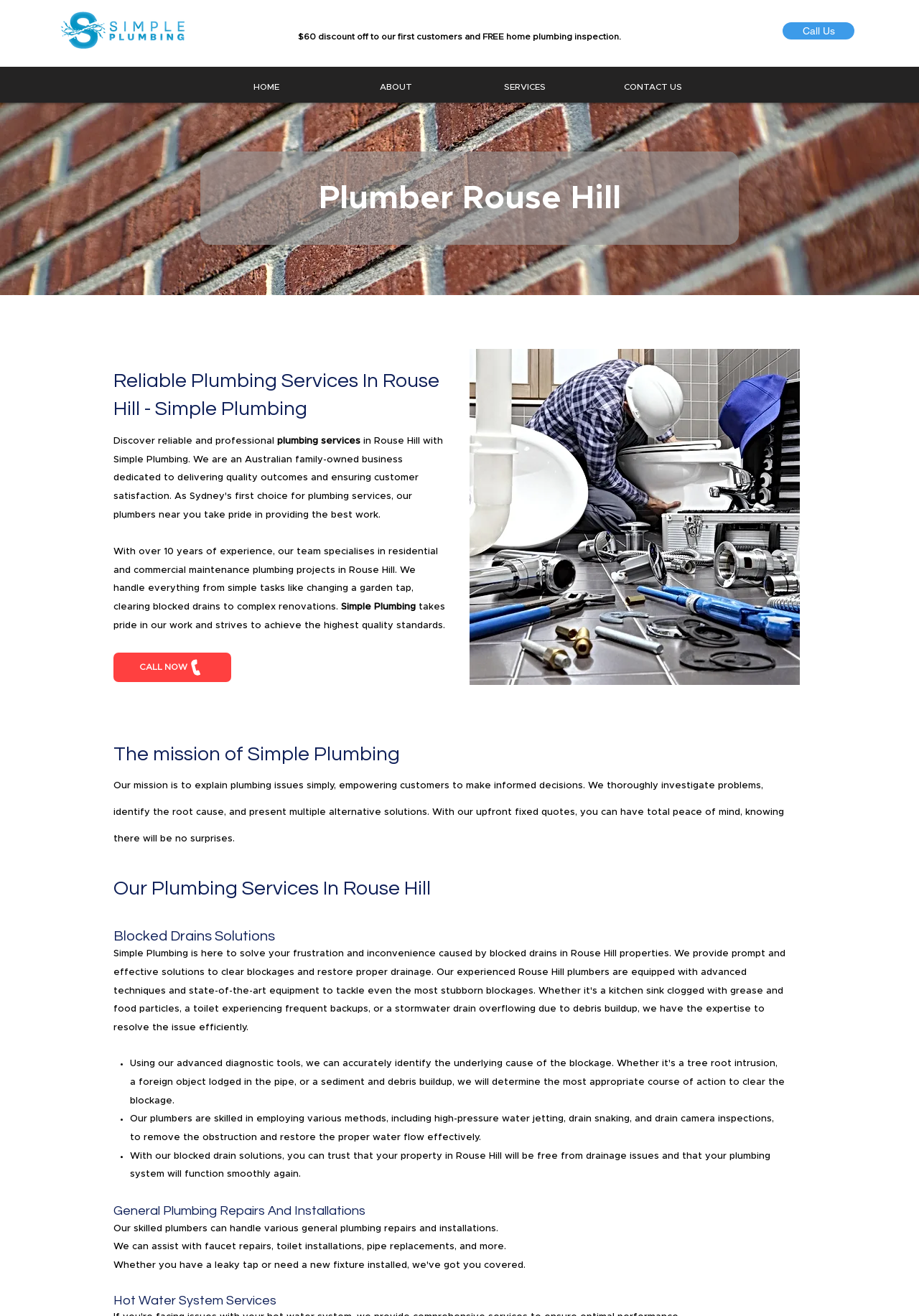Identify the bounding box coordinates of the clickable section necessary to follow the following instruction: "Click CALL NOW". The coordinates should be presented as four float numbers from 0 to 1, i.e., [left, top, right, bottom].

[0.123, 0.496, 0.252, 0.518]